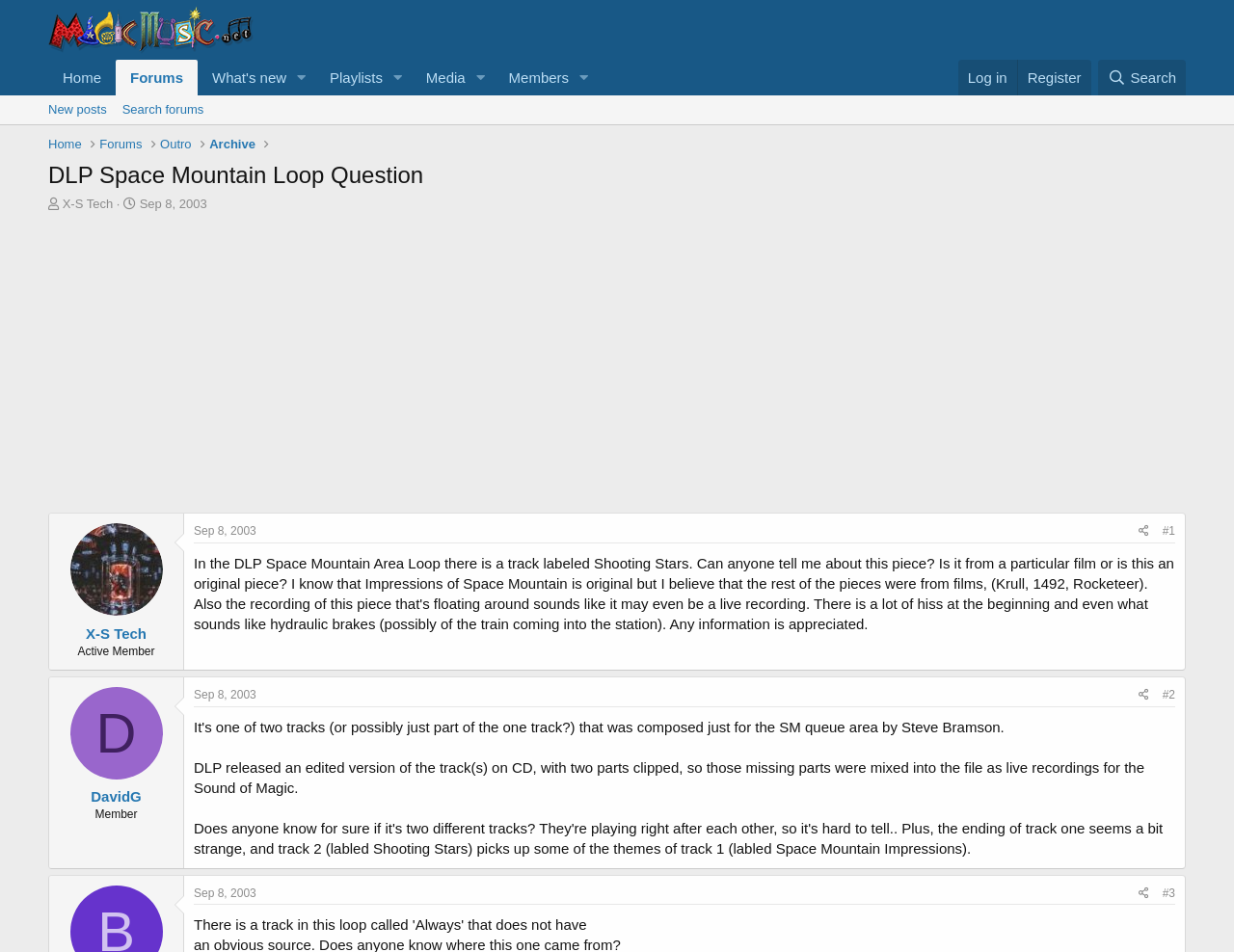What is the role of DavidG?
Provide a detailed answer to the question, using the image to inform your response.

I found the role of DavidG by looking at the heading 'DavidG' and then finding the heading 'Member' below it, which indicates DavidG's role.